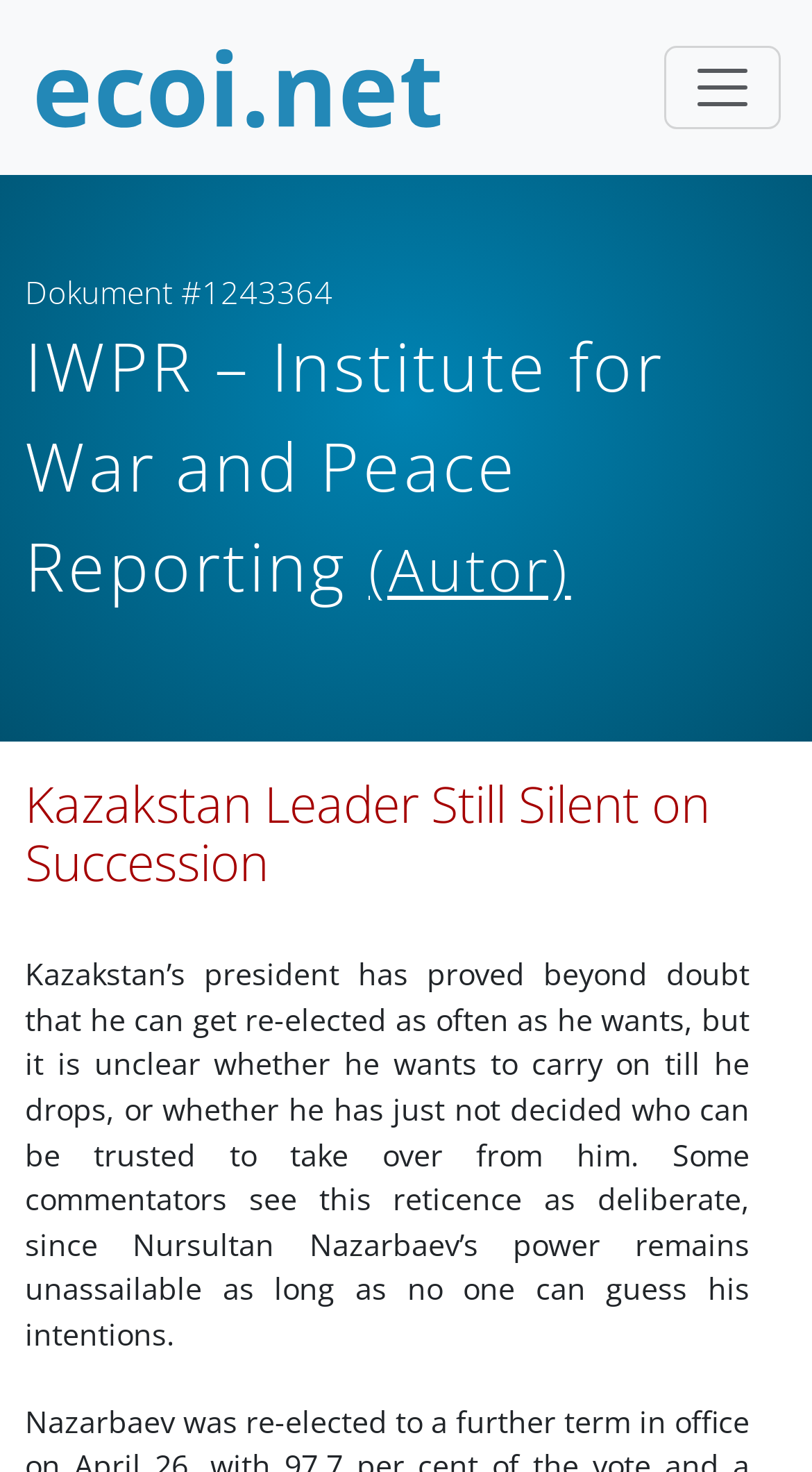Give a detailed account of the webpage's layout and content.

The webpage appears to be an article page from the Institute for War and Peace Reporting. At the top left, there is a link to the website "ecoi.net" accompanied by an image with the same name. To the right of this link, there is a button labeled "Navigation umschalten" which controls a collapsible menu.

Below the top section, there are three lines of text. The first line reads "Dokument #1243364", the second line reads "IWPR – Institute for War and Peace Reporting" with the author label "(Autor)" on the same line but slightly to the right. 

The main article title "Kazakstan Leader Still Silent on Succession" is a heading that spans almost the entire width of the page, located below the author information. The article content starts below the title, with a paragraph of text that discusses the Kazakstan president's ability to get re-elected and the uncertainty surrounding his intentions for succession.